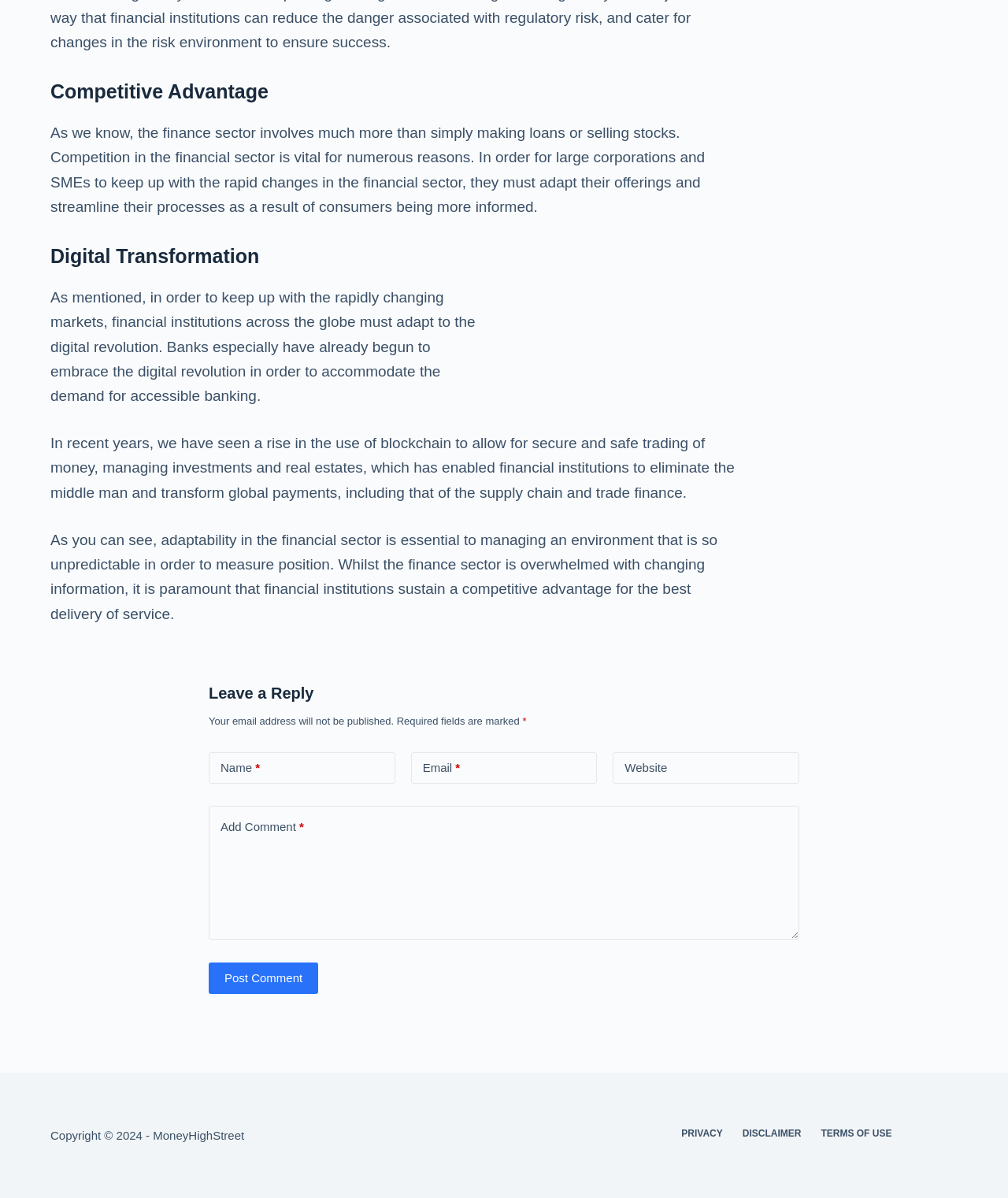What is required to leave a reply?
Refer to the image and give a detailed response to the question.

The webpage has a section for leaving a reply, which includes fields for name, email, and website. The fields for name and email are marked as required, indicating that they must be filled in to leave a reply.